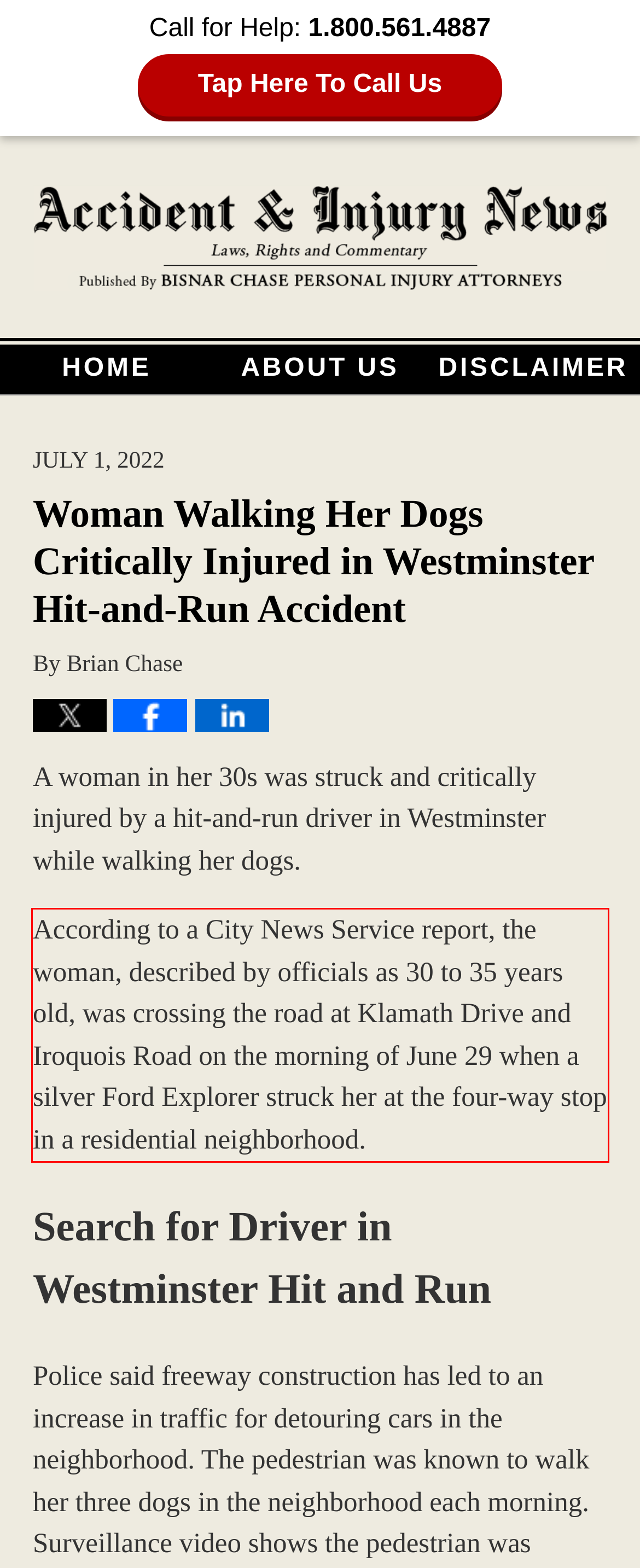Look at the screenshot of the webpage, locate the red rectangle bounding box, and generate the text content that it contains.

According to a City News Service report, the woman, described by officials as 30 to 35 years old, was crossing the road at Klamath Drive and Iroquois Road on the morning of June 29 when a silver Ford Explorer struck her at the four-way stop in a residential neighborhood.